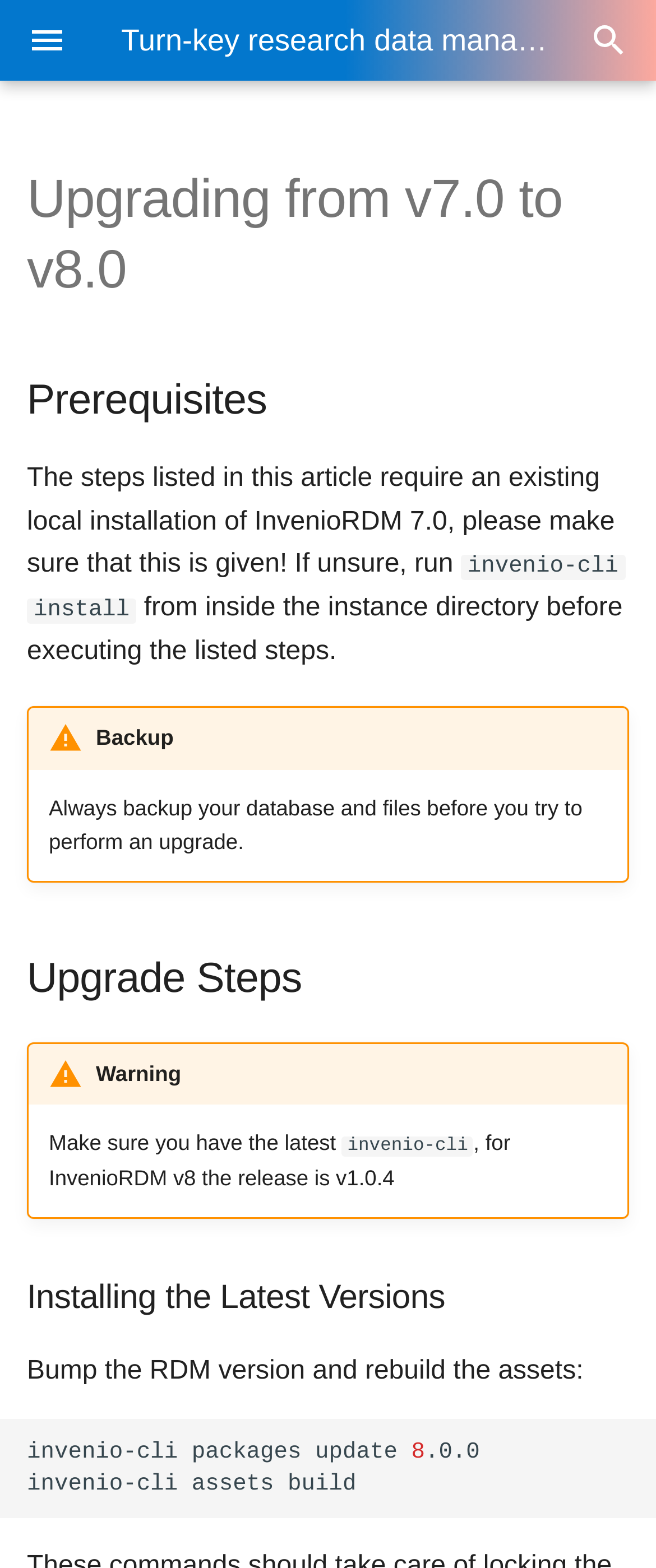Determine the bounding box coordinates of the clickable element to achieve the following action: 'Install CLI'. Provide the coordinates as four float values between 0 and 1, formatted as [left, top, right, bottom].

[0.0, 0.225, 0.621, 0.277]